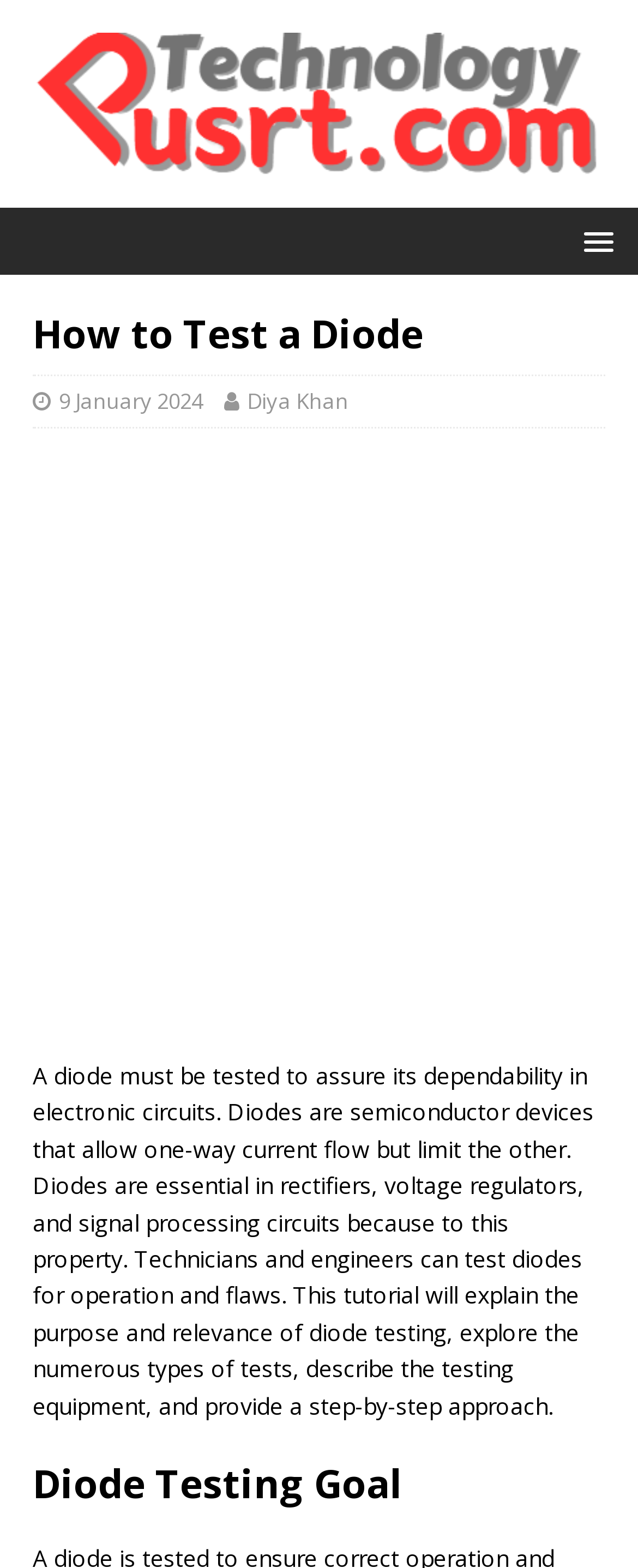Analyze the image and answer the question with as much detail as possible: 
What is the date of publication of this tutorial?

The webpage shows the date of publication, 9 January 2024, which is linked below the main heading, indicating when this tutorial was published.